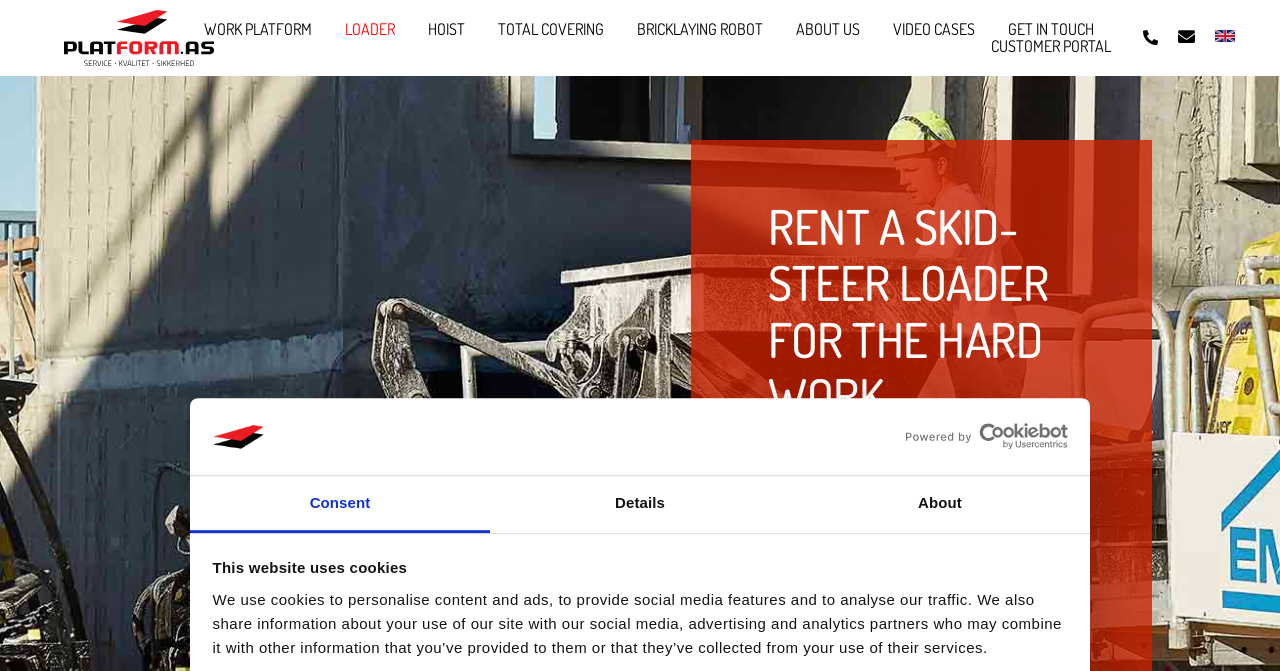Return the bounding box coordinates of the UI element that corresponds to this description: "TOTAL COVERING". The coordinates must be given as four float numbers in the range of 0 and 1, [left, top, right, bottom].

[0.389, 0.031, 0.472, 0.057]